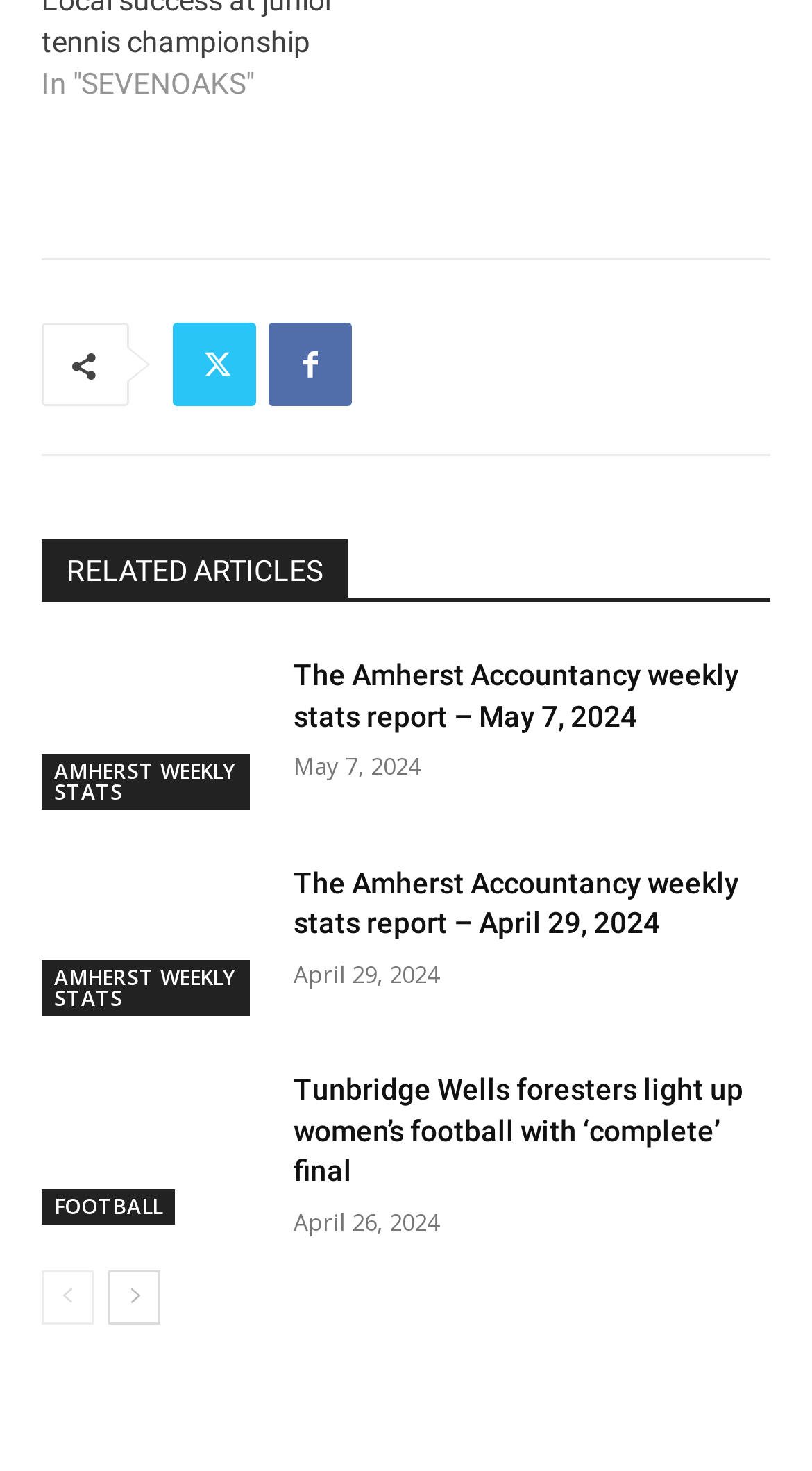How many links are there on this page?
Please give a detailed and elaborate answer to the question based on the image.

I counted the number of link elements on the page, including the links to articles, the 'prev-page' and 'next-page' links, and the links to 'AMHERST WEEKLY STATS' and 'FOOTBALL'. There are 11 links in total.